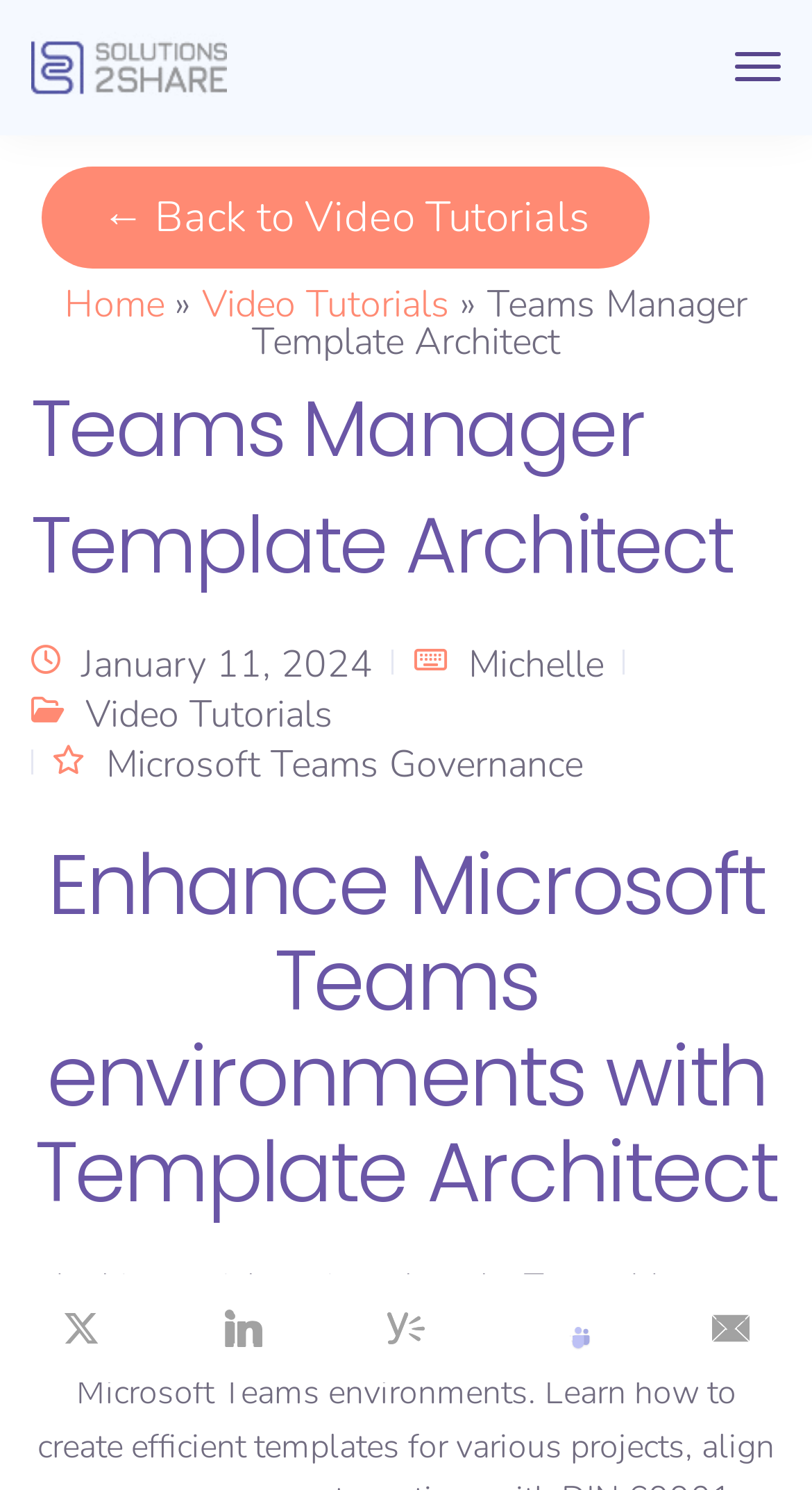Identify and provide the bounding box for the element described by: "Video Tutorials".

[0.249, 0.187, 0.554, 0.221]